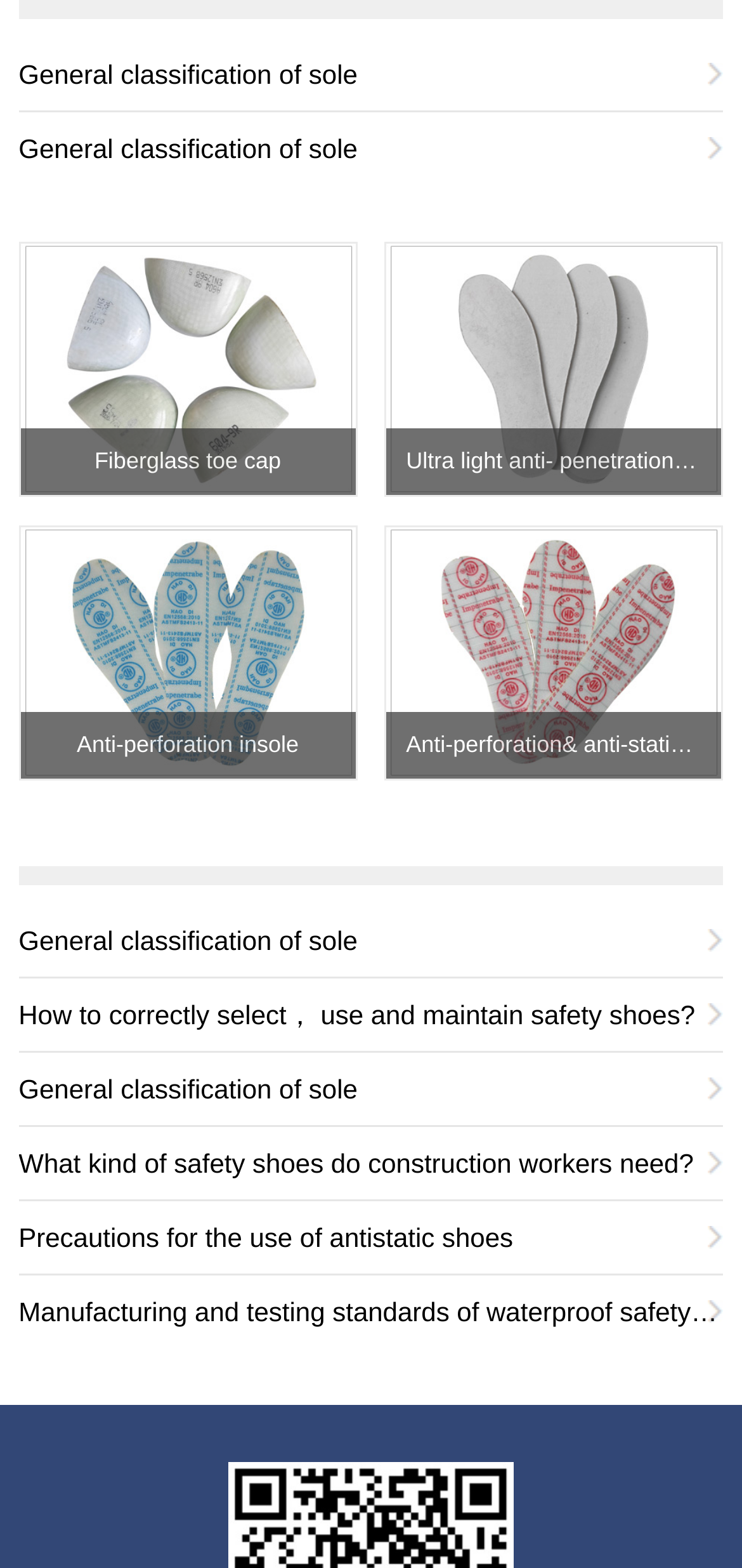Provide the bounding box for the UI element matching this description: "Anti-perforation insole".

[0.028, 0.337, 0.478, 0.497]